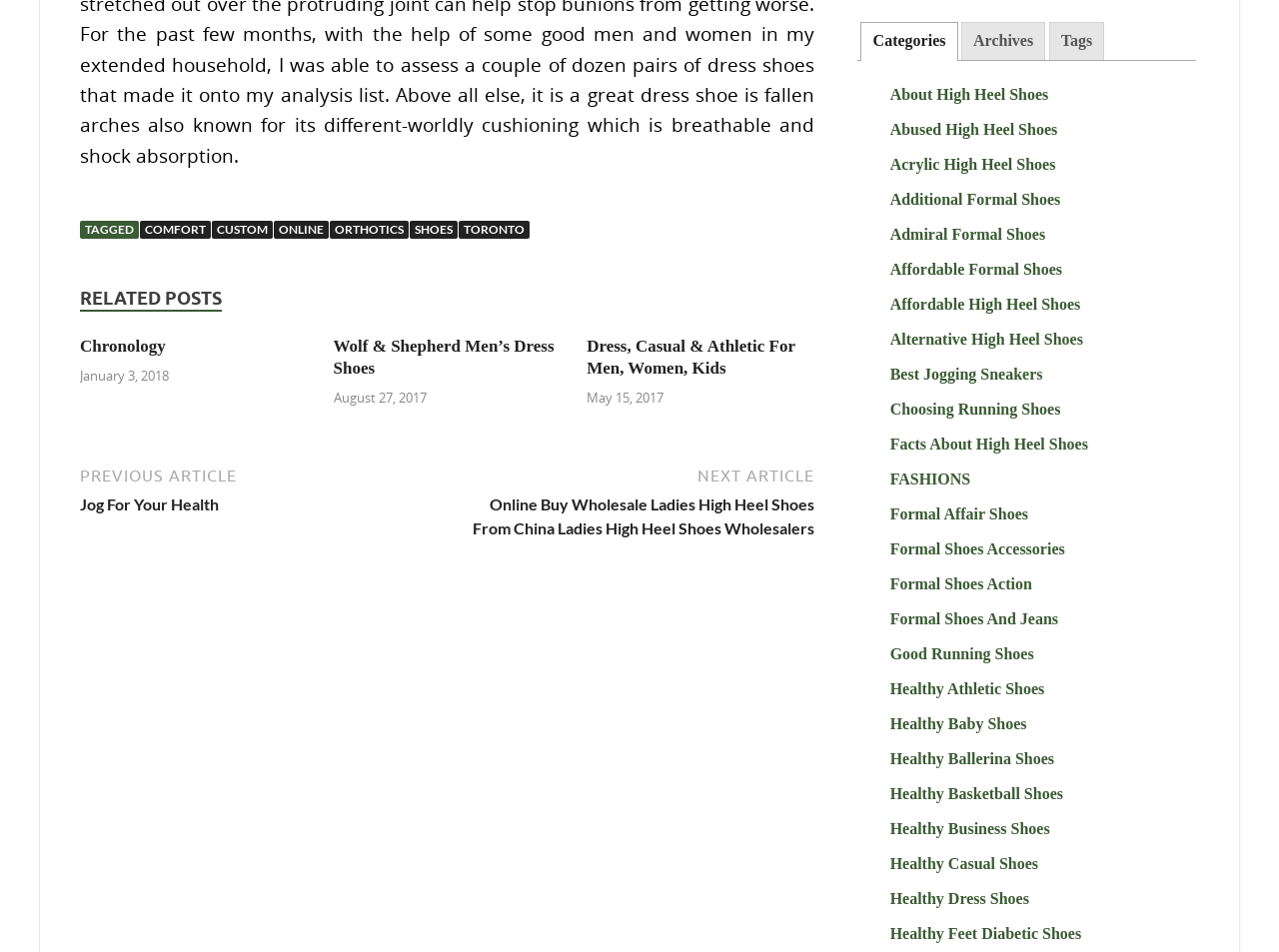Given the description: "Formal Shoes And Jeans", determine the bounding box coordinates of the UI element. The coordinates should be formatted as four float numbers between 0 and 1, [left, top, right, bottom].

[0.696, 0.641, 0.827, 0.659]